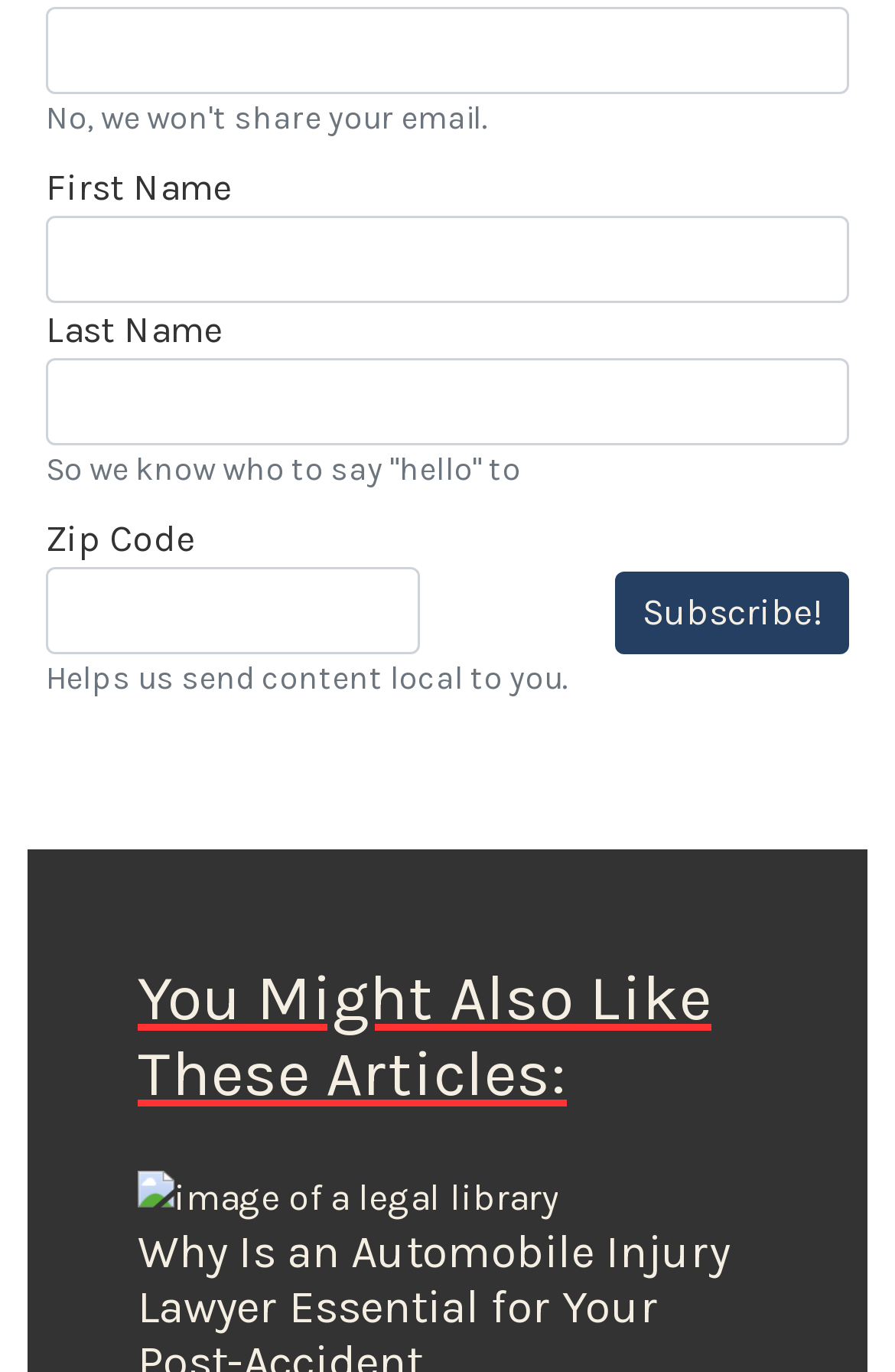What is the relationship between the 'Zip Code' textbox and the content sent?
Refer to the screenshot and respond with a concise word or phrase.

To send local content